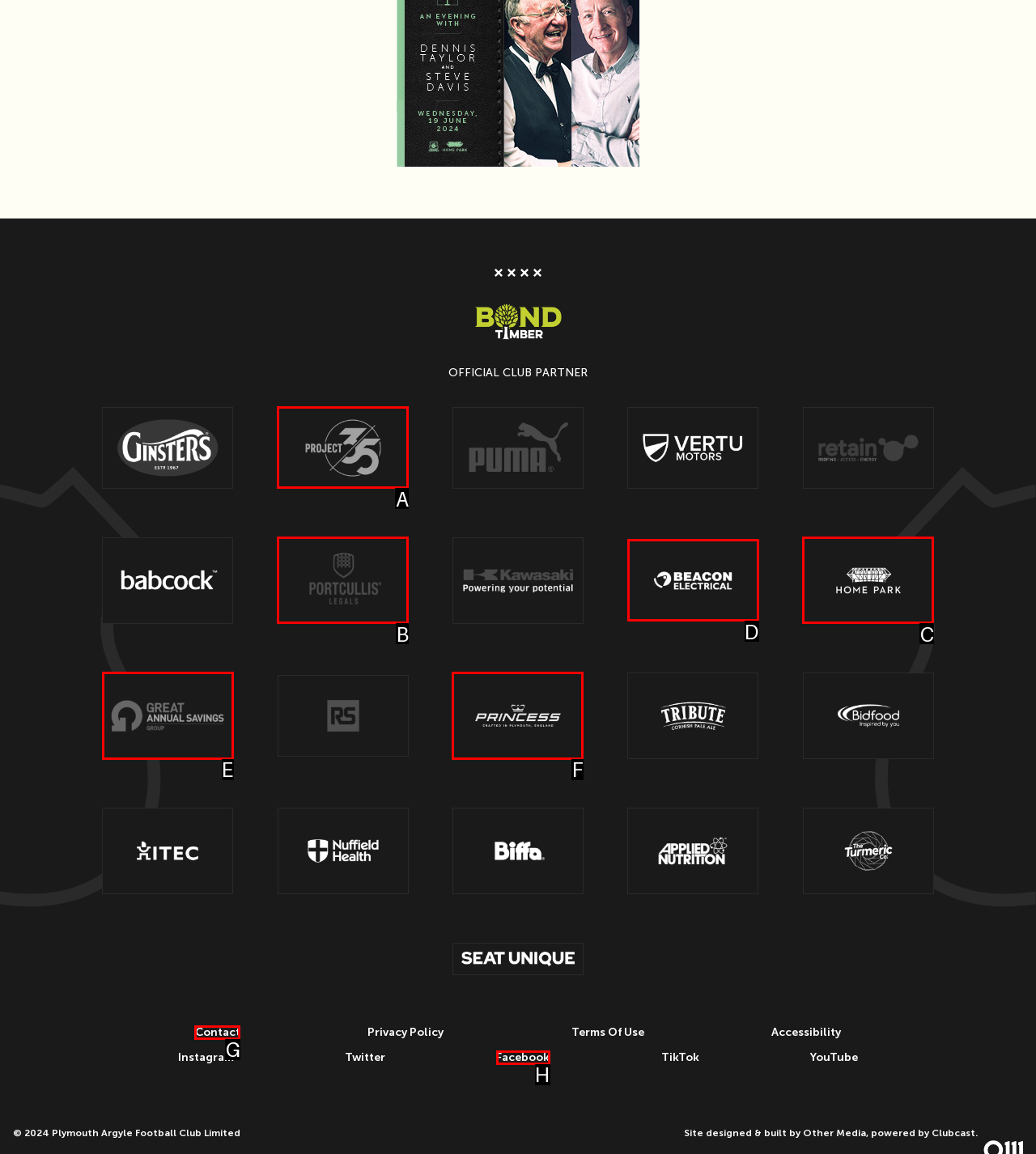Select the HTML element that matches the description: title="Princess Yachts"
Respond with the letter of the correct choice from the given options directly.

F